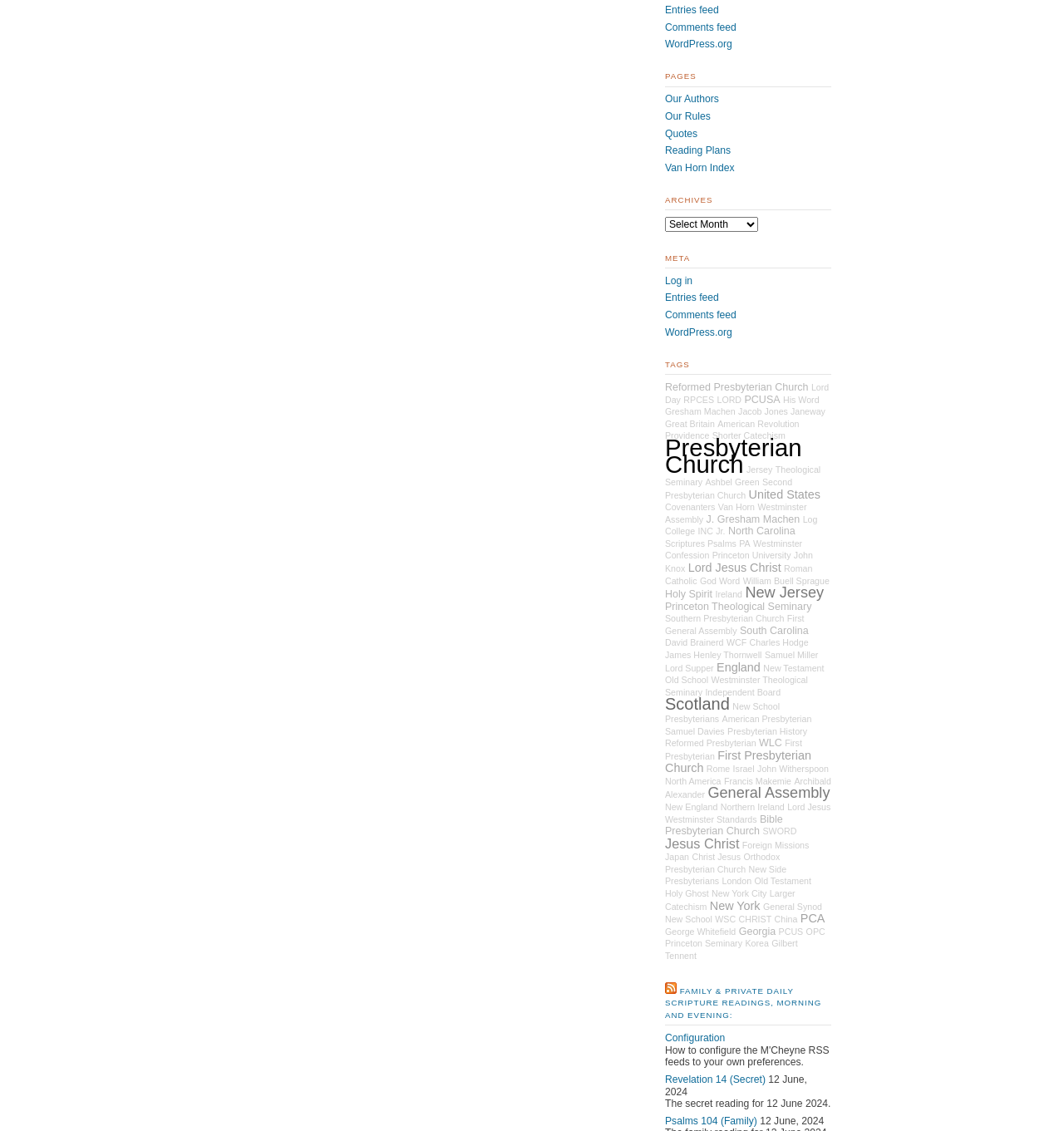What is the first link under the 'PAGES' heading?
Answer the question with just one word or phrase using the image.

Our Authors